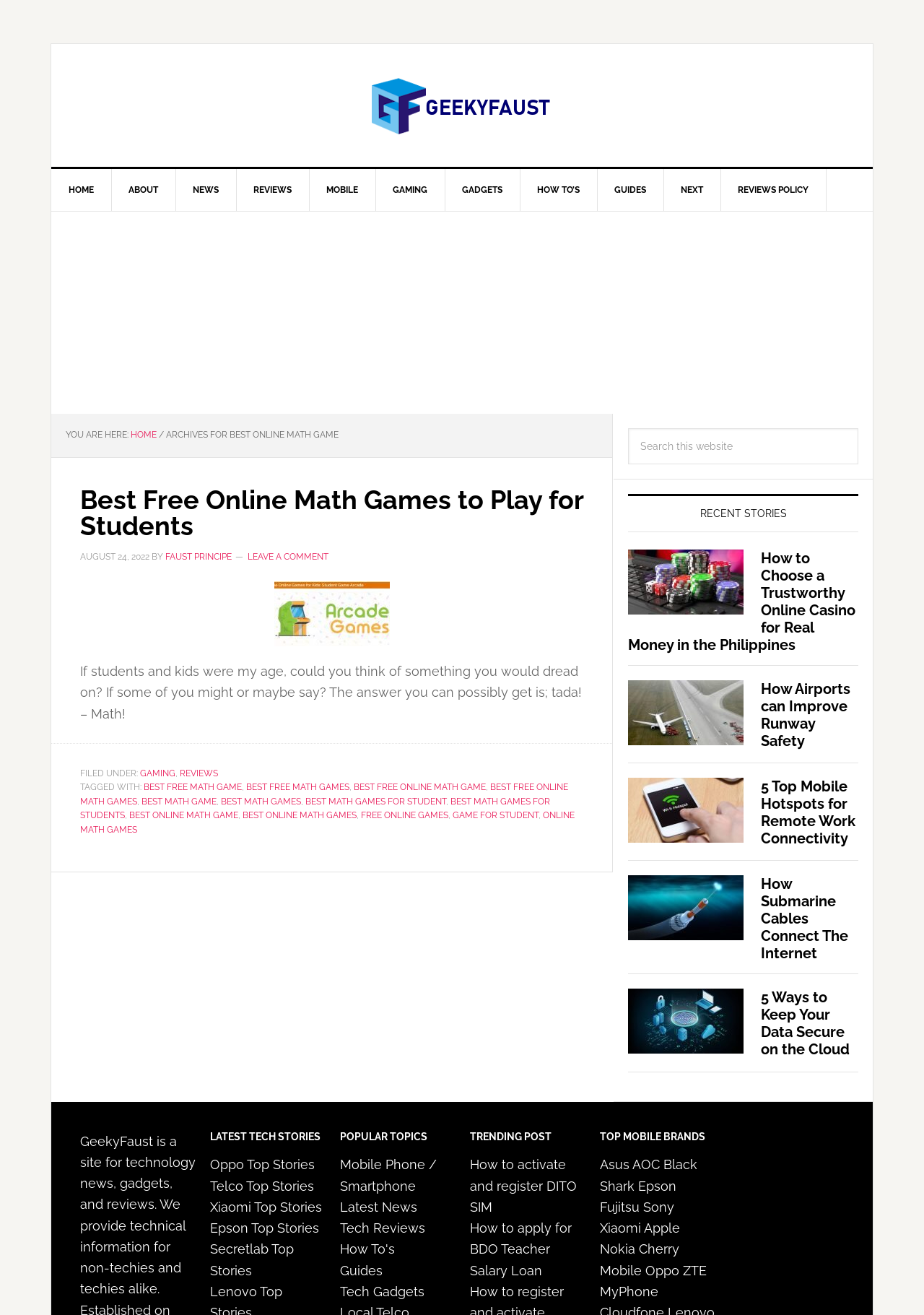Write an extensive caption that covers every aspect of the webpage.

The webpage is about a blog post titled "Best Free Online Math Games to Play for Students" on the GeekyFaust website. At the top, there is a navigation menu with links to various sections of the website, including "HOME", "ABOUT", "NEWS", "REVIEWS", "MOBILE", "GAMING", "GADGETS", "HOW TO’S", "GUIDES", and "NEXT". Below the navigation menu, there is an advertisement iframe.

The main content of the webpage is divided into two sections. On the left, there is a breadcrumb trail showing the current page's location within the website's hierarchy. Below the breadcrumb trail, there is the main article content, which includes a heading, a brief introduction, and the main text. The article discusses the importance of math games for students and provides a list of free online math games.

On the right, there is a sidebar with several sections. At the top, there is a search box with a "Search" button. Below the search box, there is a section titled "RECENT STORIES" that lists four recent articles on the website, each with a heading and a brief summary. The articles are about various topics, including online casinos, runway safety, mobile hotspots, submarine cables, and cloud data security.

Throughout the webpage, there are several links to other articles and sections of the website, as well as tags and categories related to the main article. The webpage also has a footer section with links to the website's social media profiles and a copyright notice.